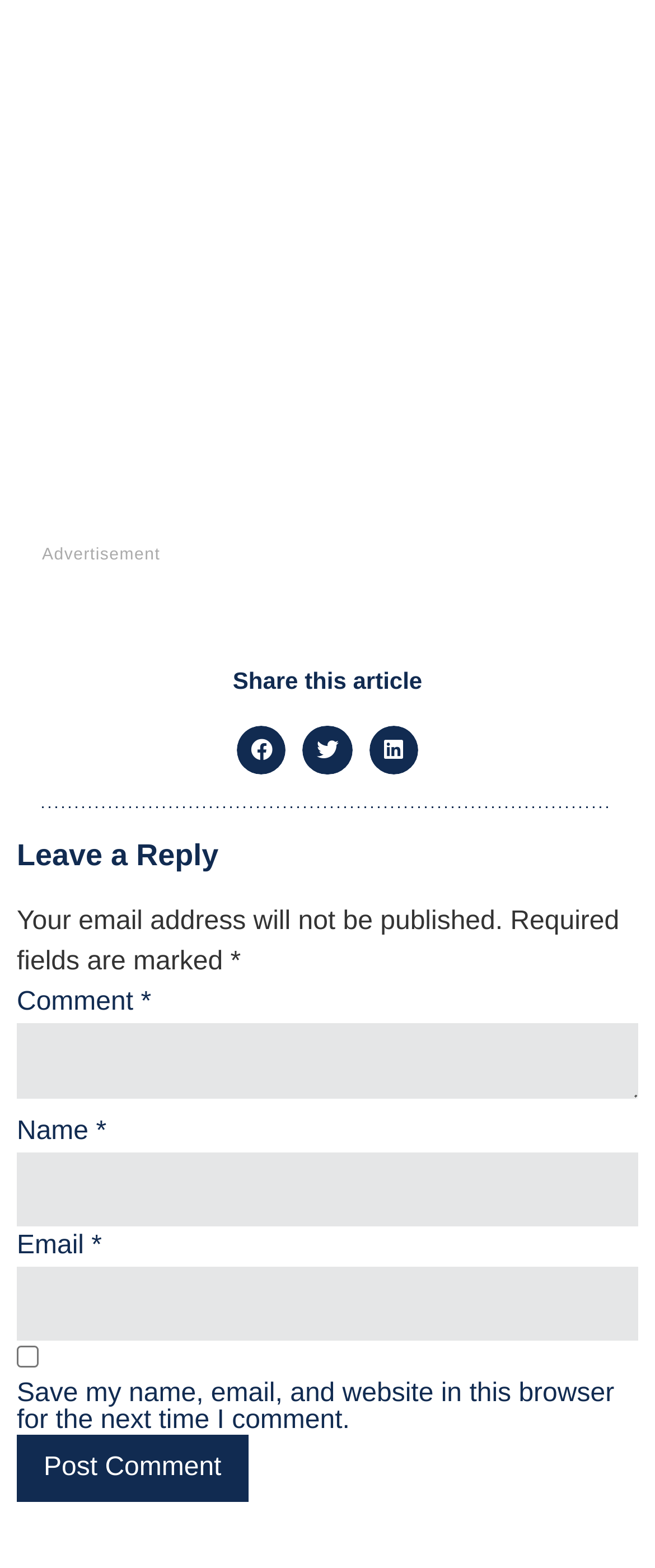What is the final step to submit a reply?
Refer to the image and give a detailed response to the question.

After filling in the required fields, the final step to submit a reply is to click the 'Post Comment' button, which is located at the bottom of the reply section.